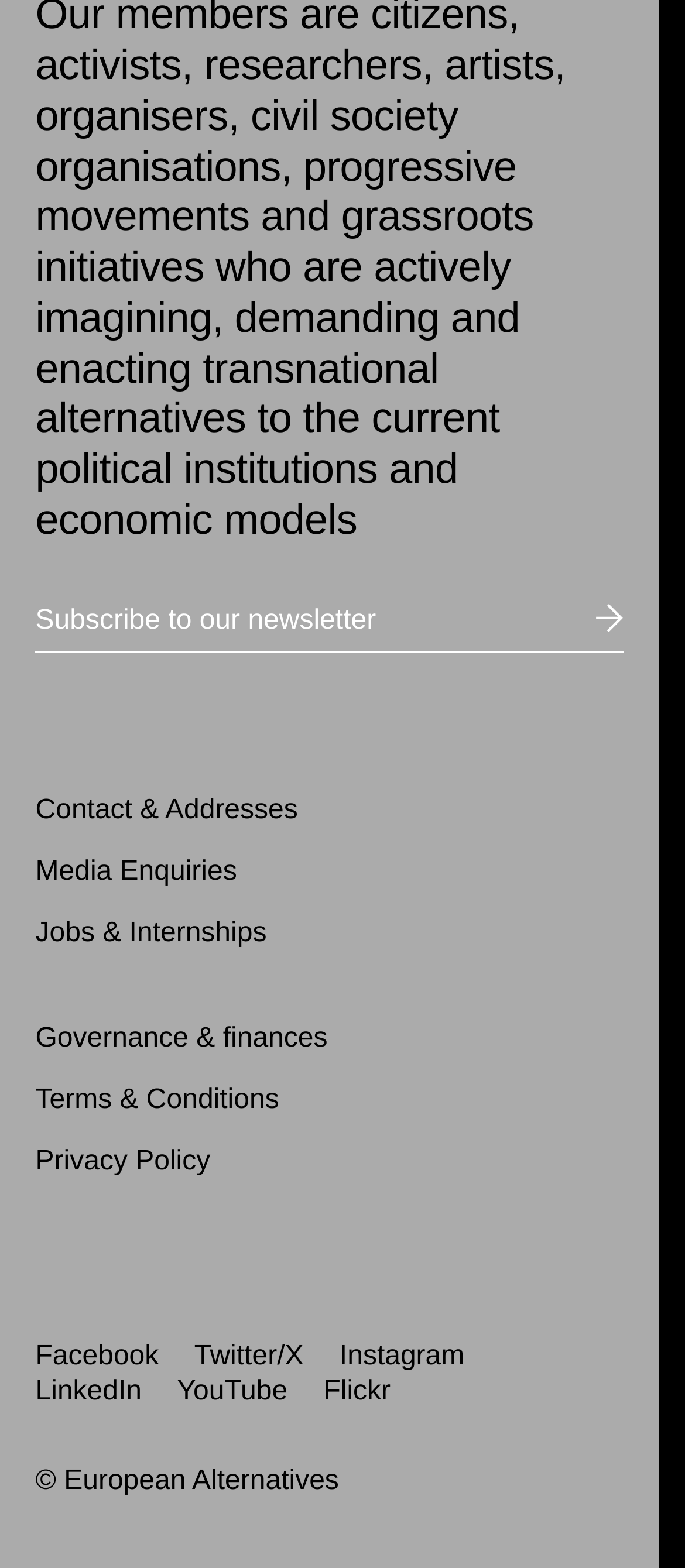Identify the bounding box coordinates for the element you need to click to achieve the following task: "Contact the organization". The coordinates must be four float values ranging from 0 to 1, formatted as [left, top, right, bottom].

[0.052, 0.507, 0.435, 0.526]